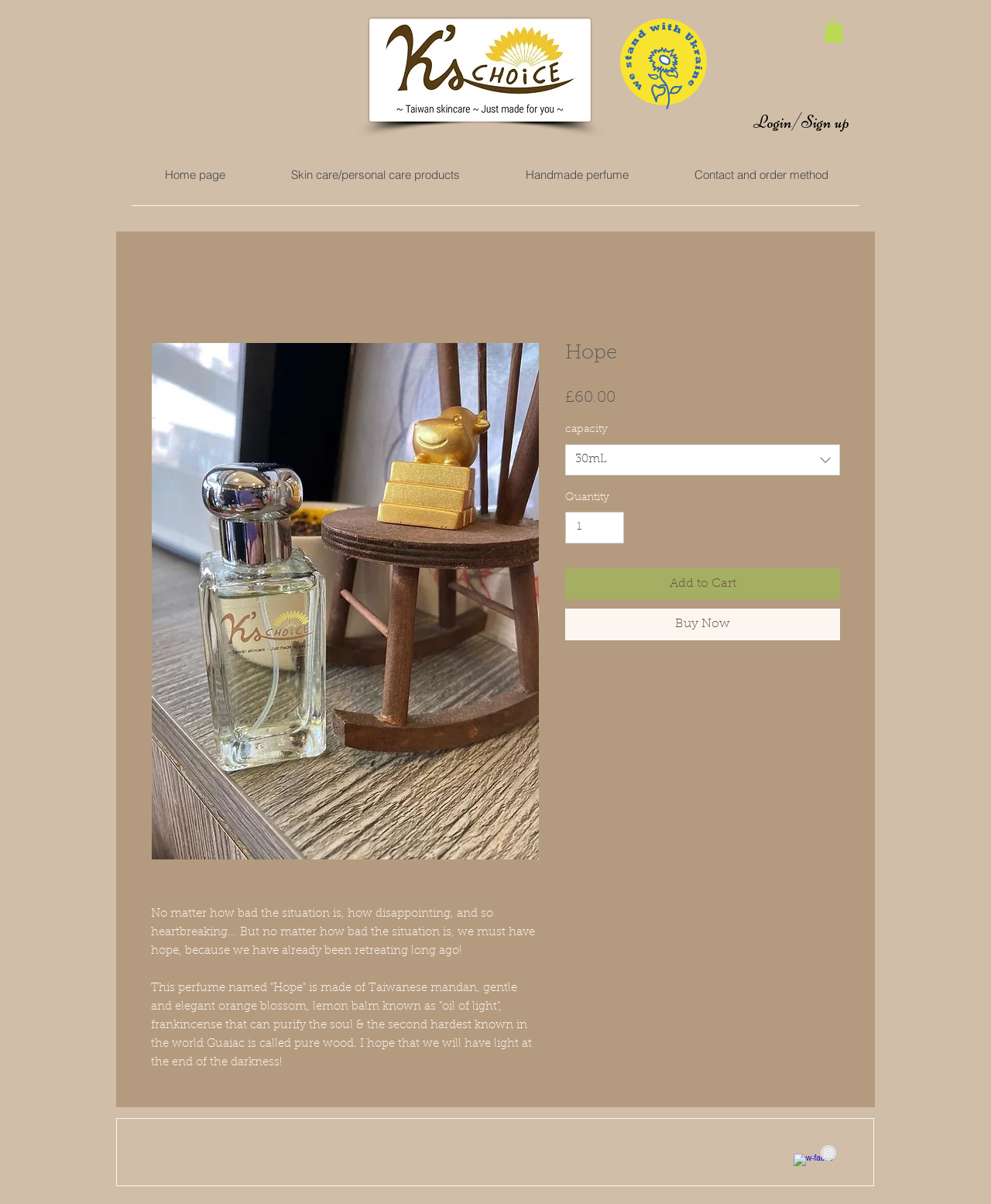Please specify the bounding box coordinates in the format (top-left x, top-left y, bottom-right x, bottom-right y), with all values as floating point numbers between 0 and 1. Identify the bounding box of the UI element described by: Add to Cart

[0.57, 0.472, 0.848, 0.498]